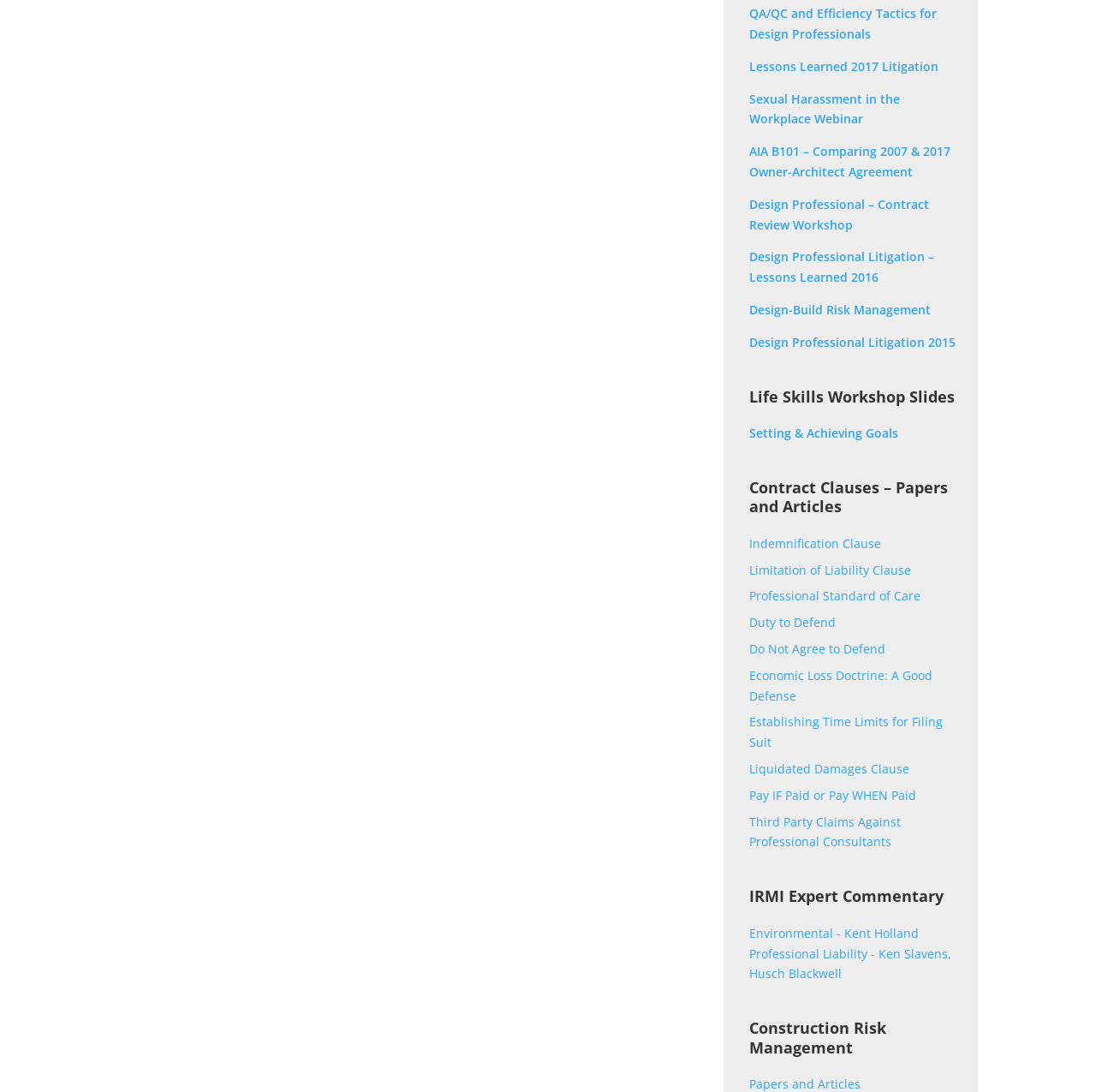Please mark the clickable region by giving the bounding box coordinates needed to complete this instruction: "Click on QA/QC and Efficiency Tactics for Design Professionals".

[0.683, 0.005, 0.855, 0.038]